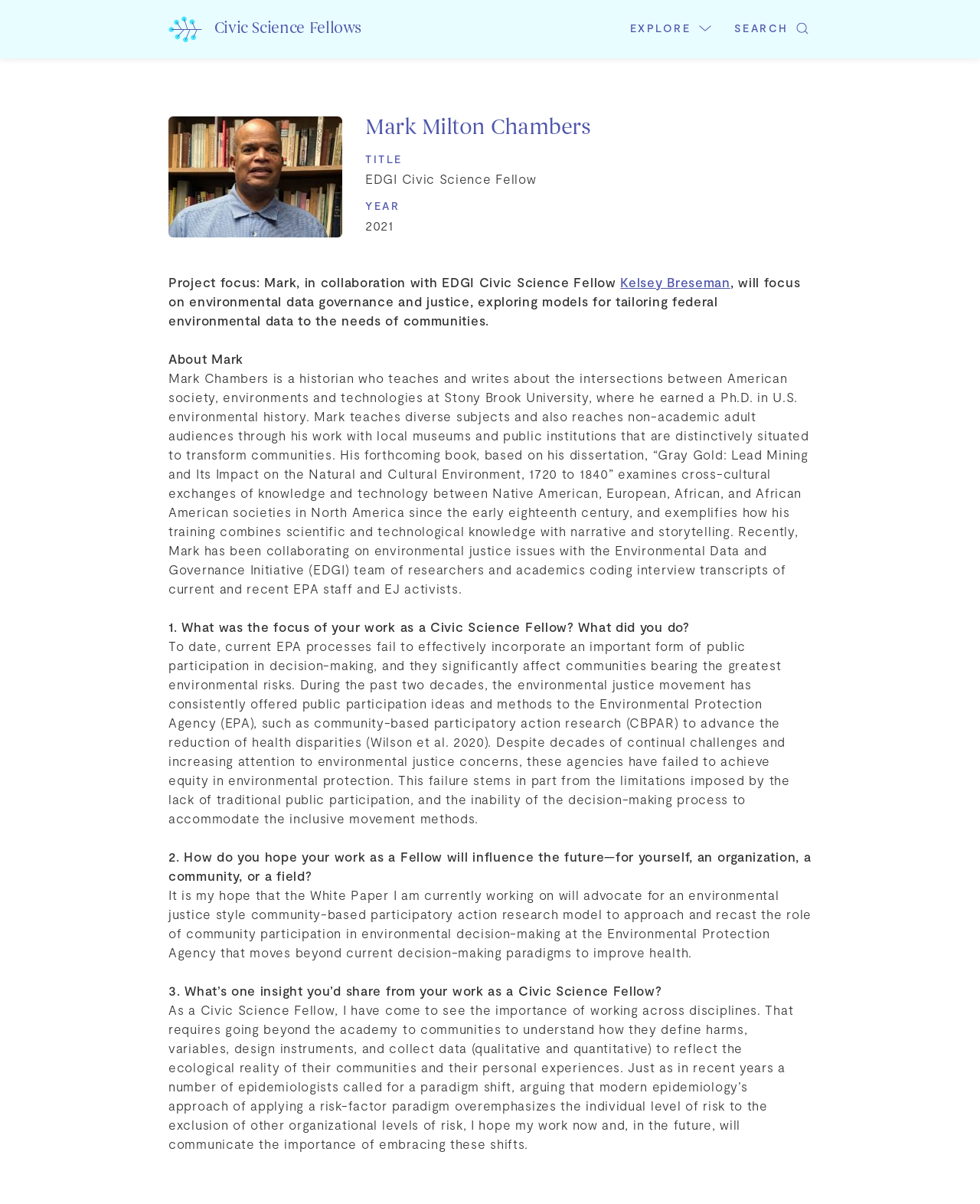What is the goal of Mark's White Paper?
Refer to the screenshot and respond with a concise word or phrase.

advocate for environmental justice style community-based participatory action research model